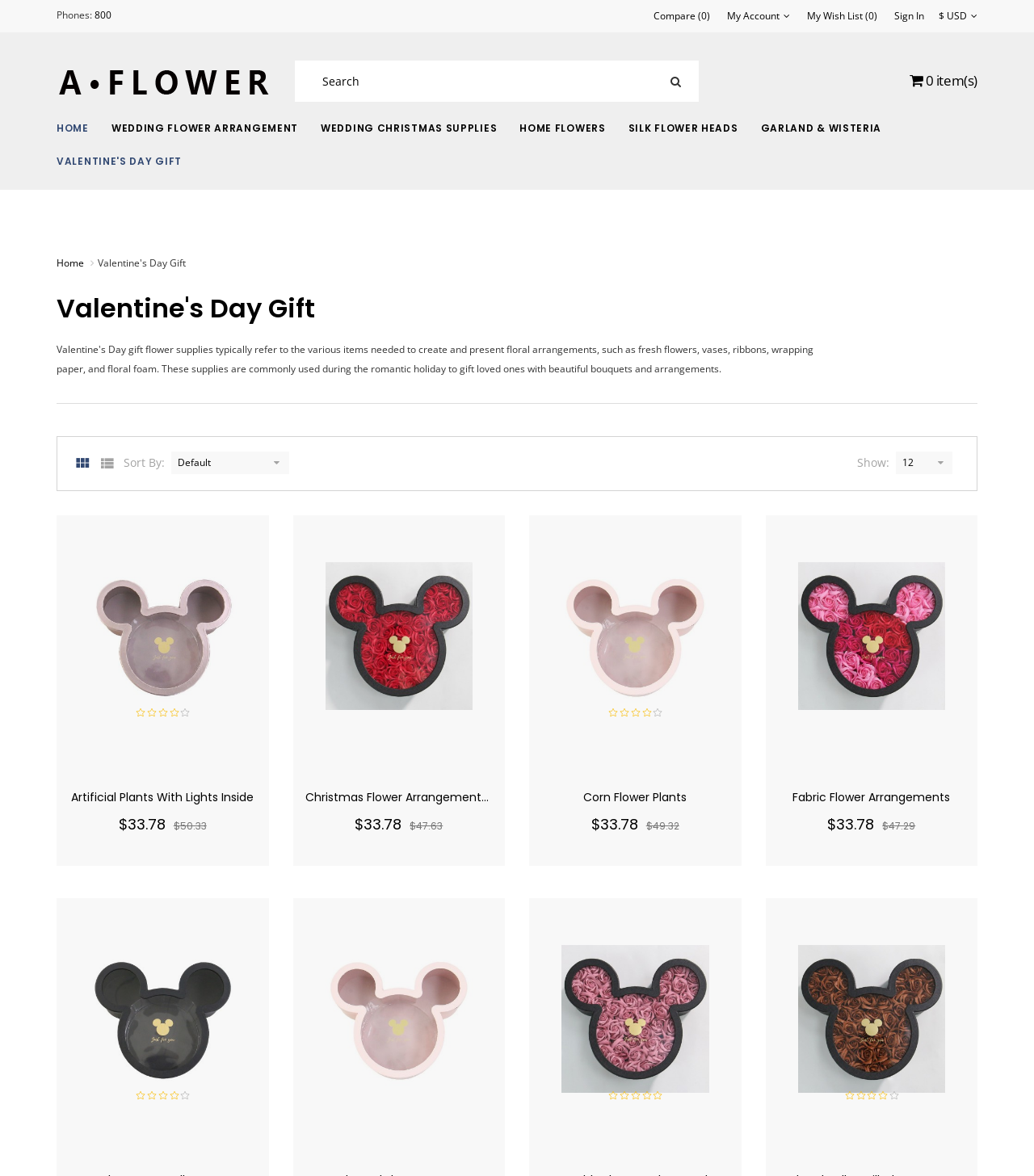Using the format (top-left x, top-left y, bottom-right x, bottom-right y), and given the element description, identify the bounding box coordinates within the screenshot: Home

[0.055, 0.215, 0.081, 0.232]